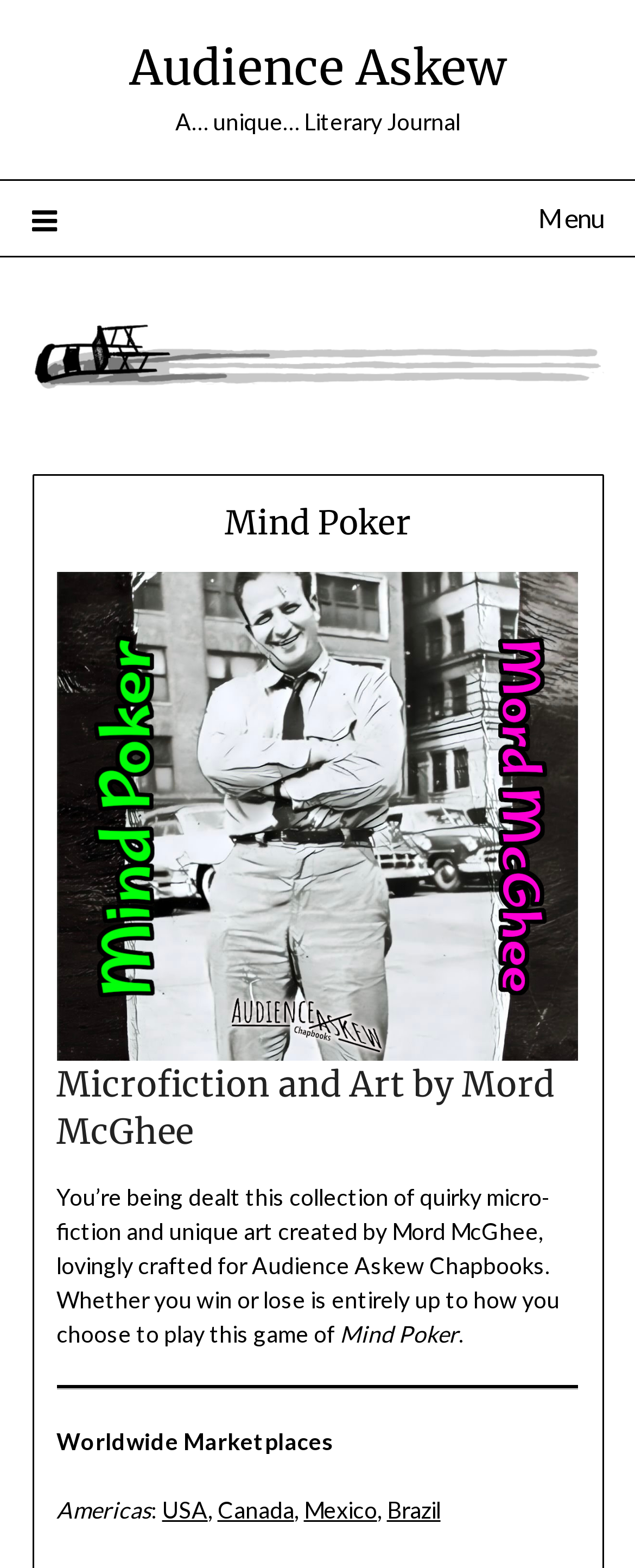What is the title of the book?
Use the image to answer the question with a single word or phrase.

Mind Poker